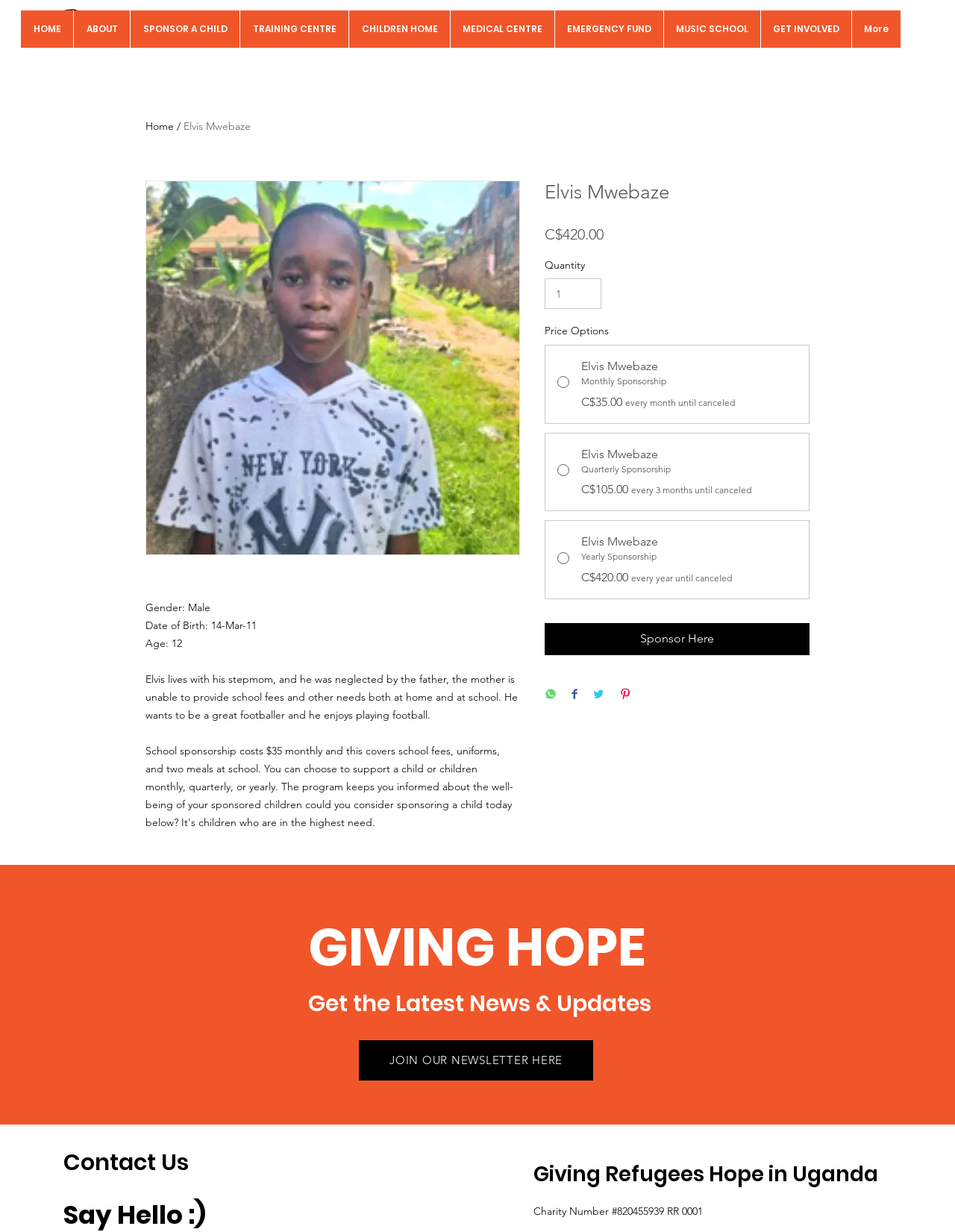Provide the bounding box coordinates for the specified HTML element described in this description: "MUSIC SCHOOL". The coordinates should be four float numbers ranging from 0 to 1, in the format [left, top, right, bottom].

[0.695, 0.008, 0.796, 0.039]